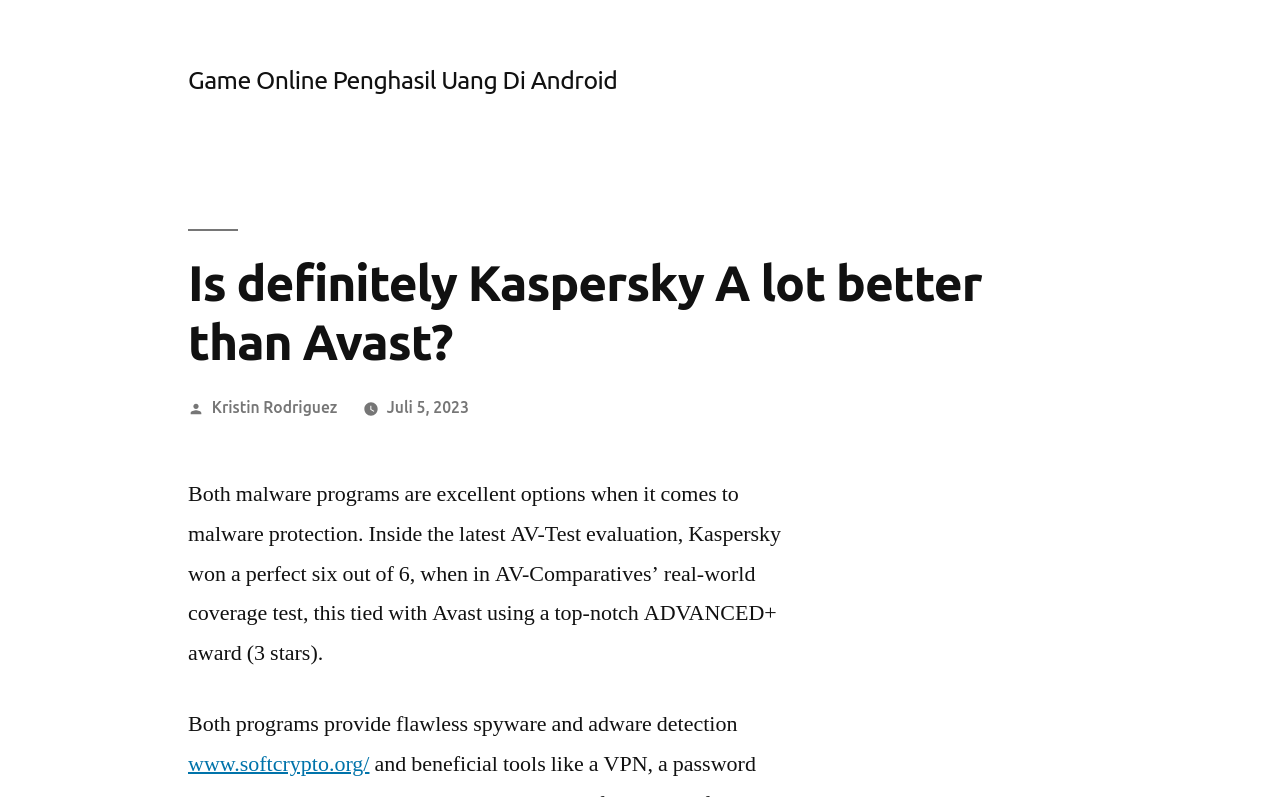What is the topic of this article?
Please use the image to provide a one-word or short phrase answer.

Kaspersky vs Avast